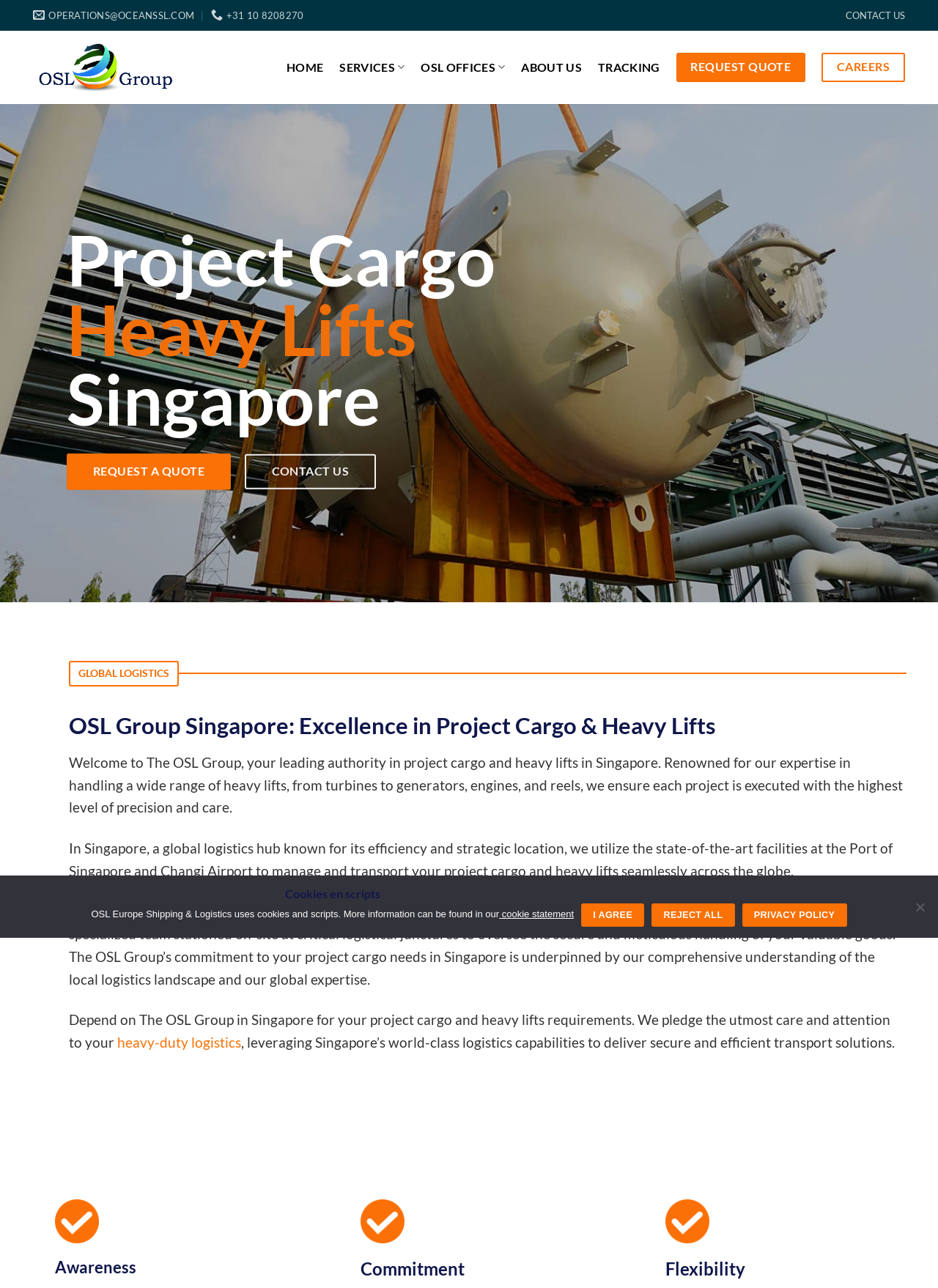Using the details from the image, please elaborate on the following question: How many navigation links are there in the top menu?

I counted the number of links in the top navigation bar, which includes 'HOME', 'SERVICES', 'ABOUT US', 'TRACKING', 'REQUEST QUOTE', 'CAREERS', and 'CONTACT US', totaling 7 links.